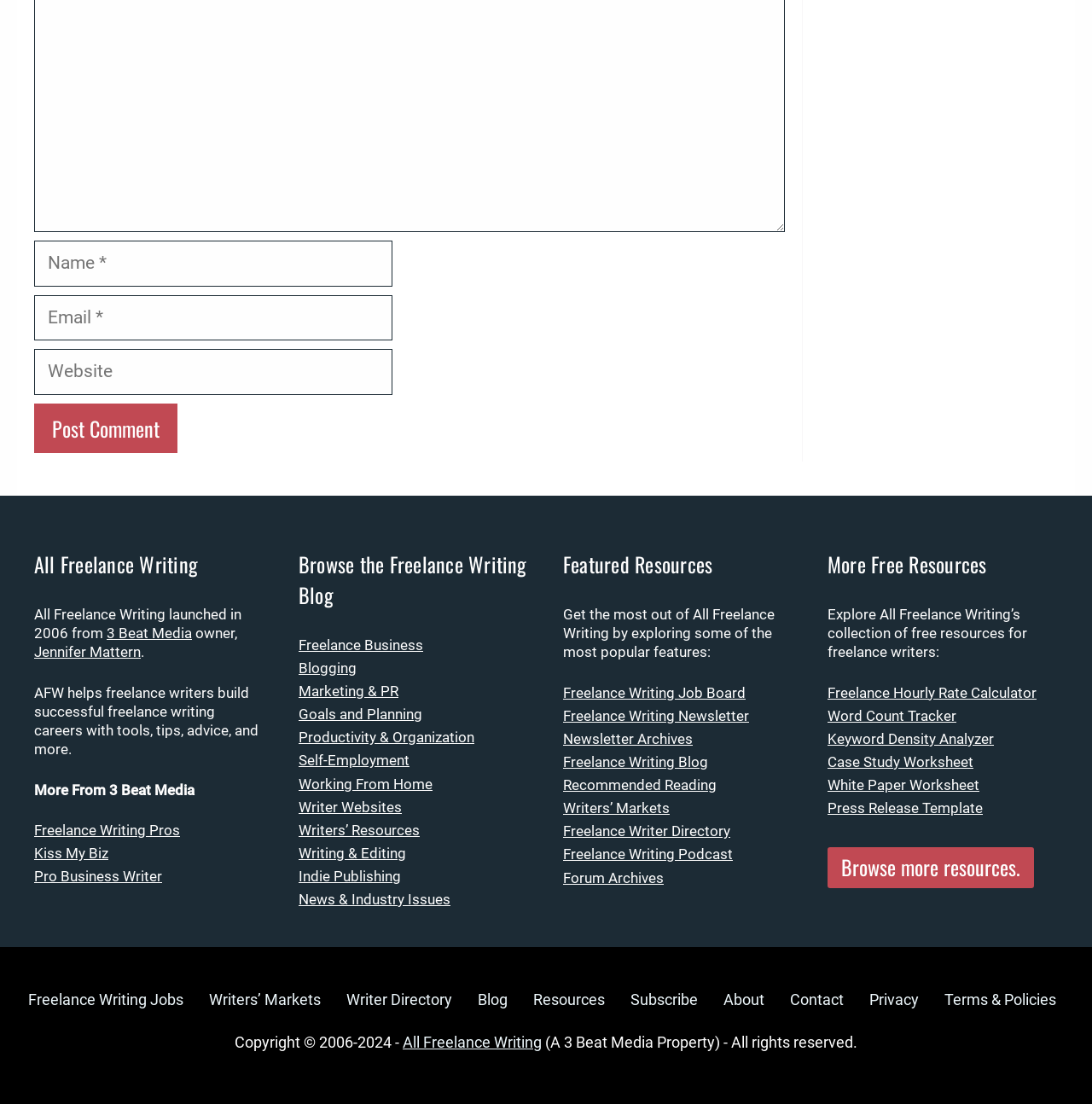What is the name of the company that launched All Freelance Writing?
Please respond to the question with a detailed and thorough explanation.

The company that launched All Freelance Writing is mentioned in the text 'All Freelance Writing launched in 2006 from 3 Beat Media owner, Jennifer Mattern.' which indicates that 3 Beat Media is the company behind the website.